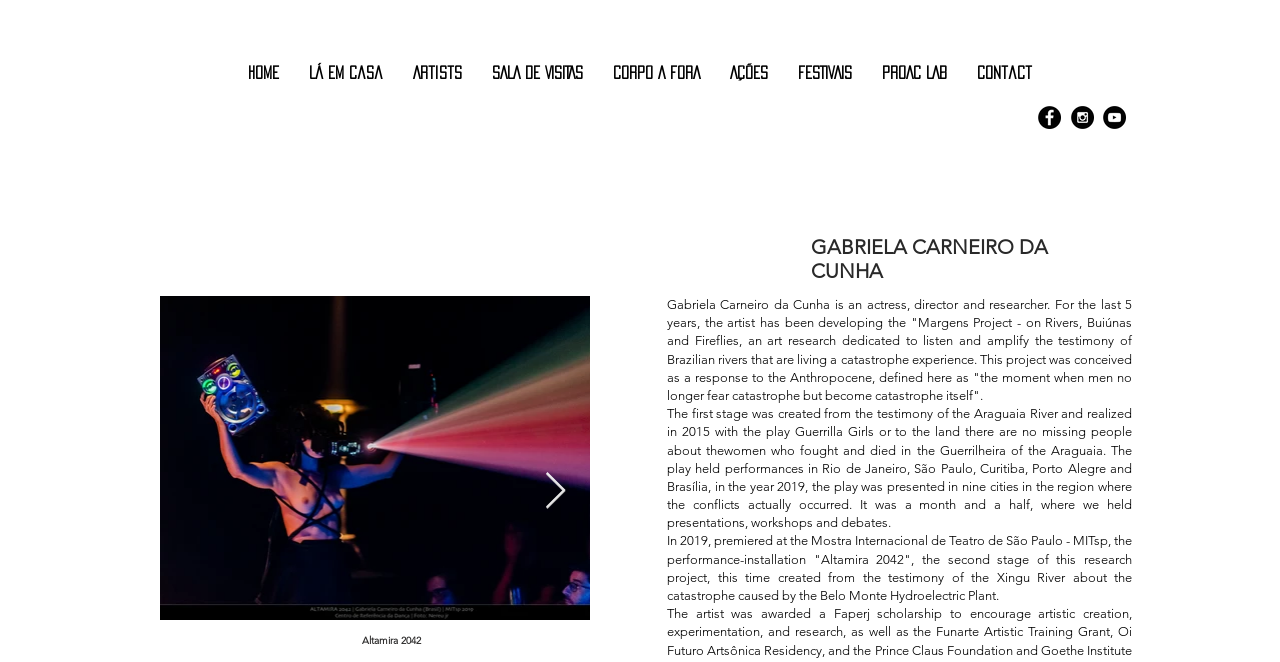Provide the bounding box coordinates of the HTML element described as: "parent_node: Altamira 2042 aria-label="Next Item"". The bounding box coordinates should be four float numbers between 0 and 1, i.e., [left, top, right, bottom].

[0.425, 0.713, 0.443, 0.772]